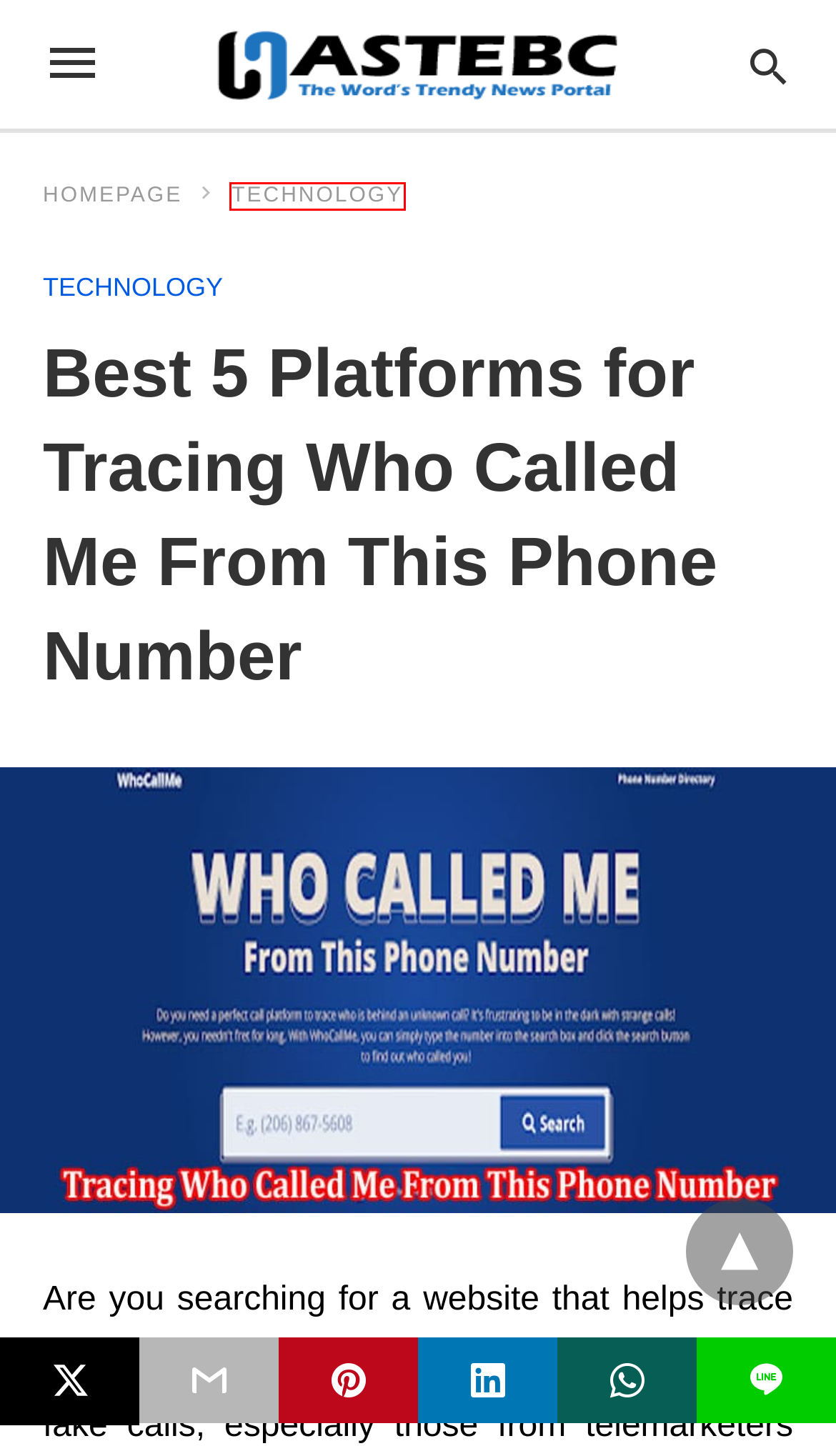Check out the screenshot of a webpage with a red rectangle bounding box. Select the best fitting webpage description that aligns with the new webpage after clicking the element inside the bounding box. Here are the candidates:
A. Entrepreneur
B. Detox Supplements: Are They Right for You?
C. FAQ | Hastebc
D. More
E. Best ID Theft Protection: Shielding Your Identity From Fraudsters
F. Travel
G. Exploring the Diverse Landscape of Debt Consolidation Services
H. Technology

H